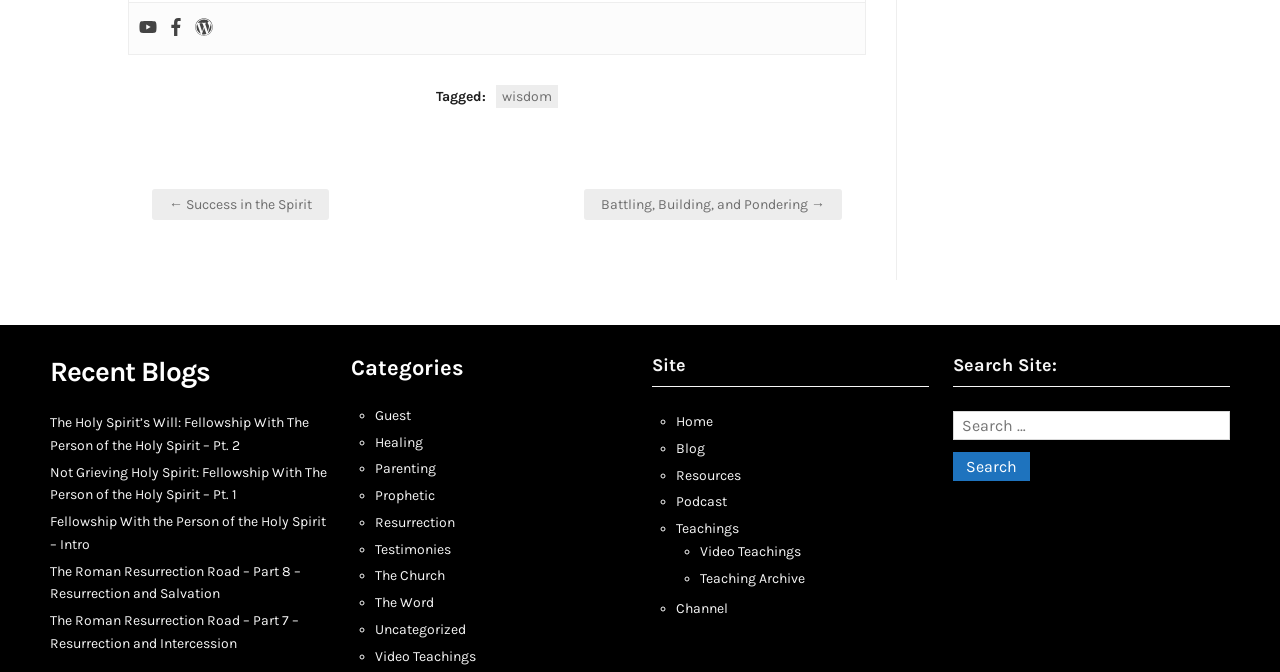Predict the bounding box of the UI element that fits this description: "Home".

[0.528, 0.615, 0.557, 0.64]